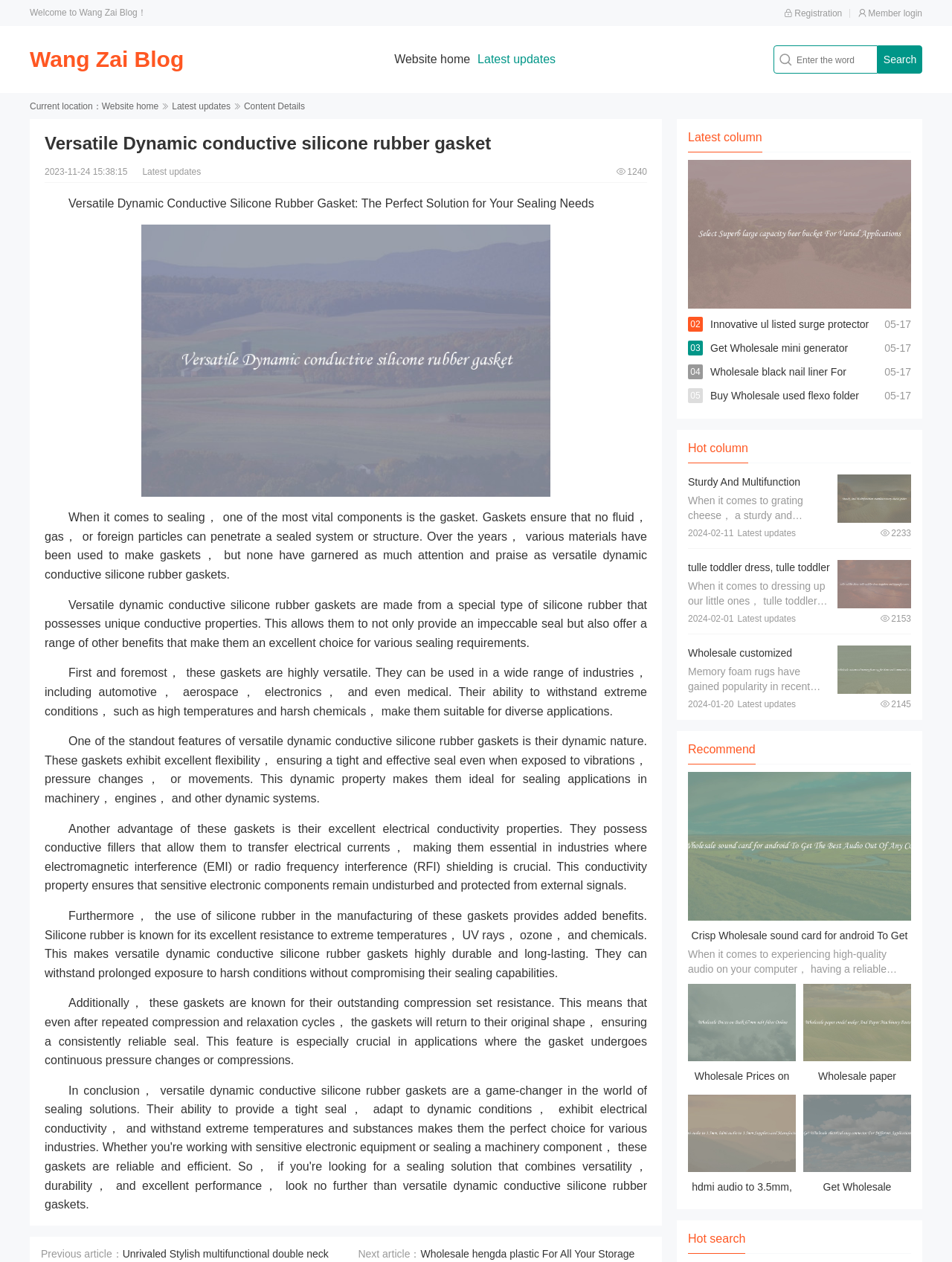Find the bounding box coordinates for the HTML element specified by: "Search".

[0.922, 0.036, 0.969, 0.058]